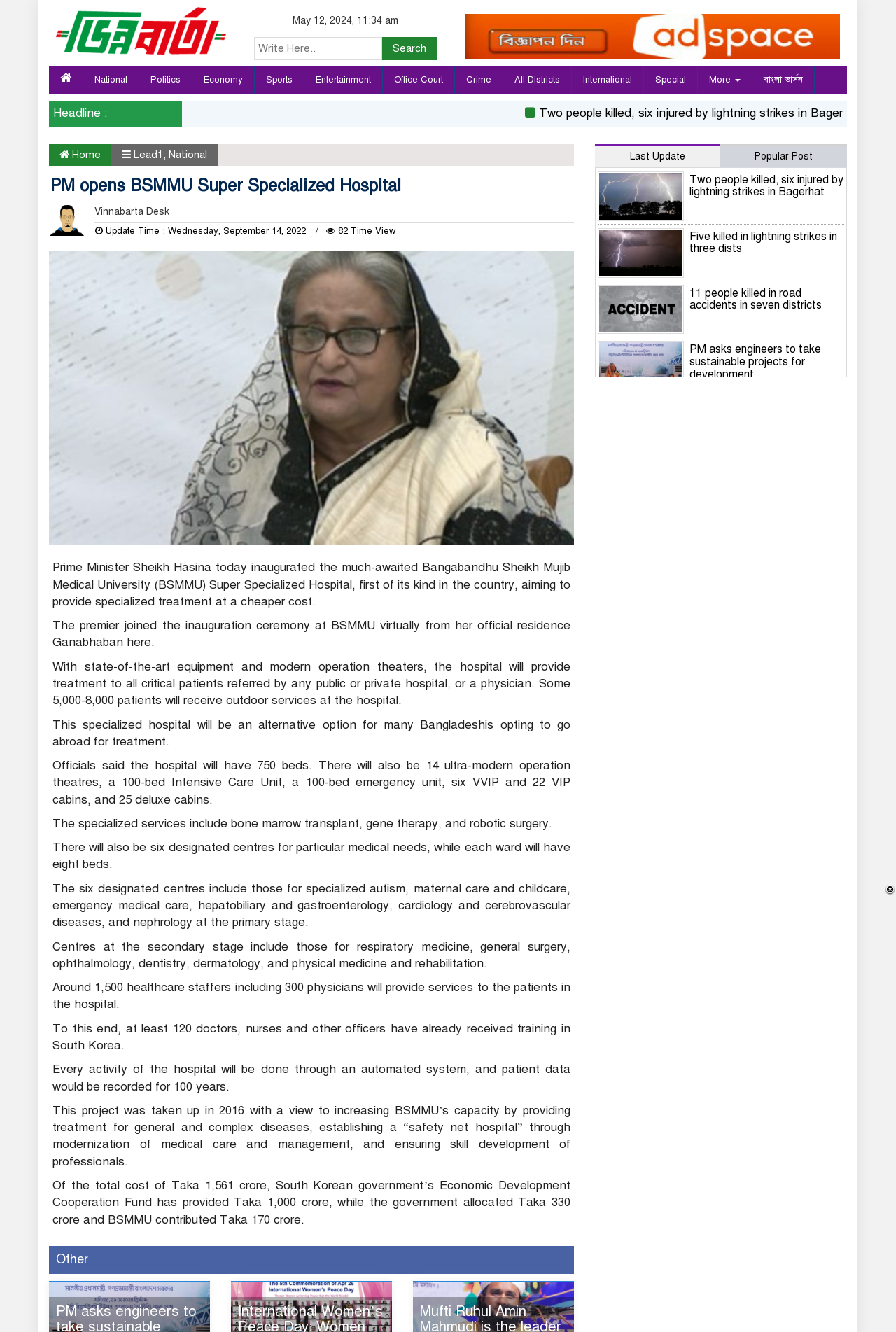Please specify the bounding box coordinates in the format (top-left x, top-left y, bottom-right x, bottom-right y), with values ranging from 0 to 1. Identify the bounding box for the UI component described as follows: Popular Post

[0.804, 0.108, 0.945, 0.125]